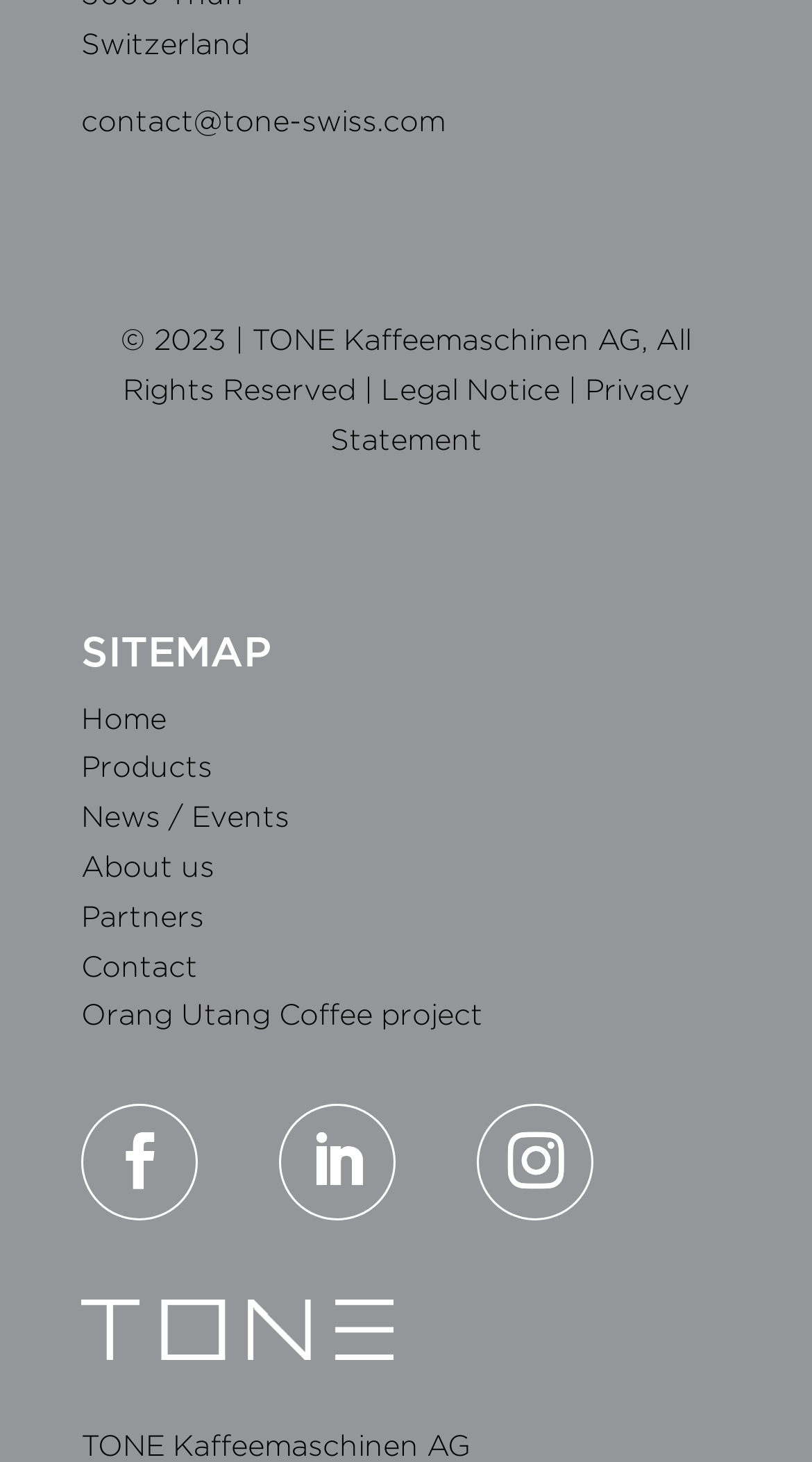Please specify the bounding box coordinates of the area that should be clicked to accomplish the following instruction: "check the news and events". The coordinates should consist of four float numbers between 0 and 1, i.e., [left, top, right, bottom].

[0.1, 0.547, 0.356, 0.57]